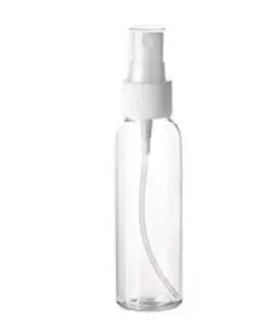Generate a comprehensive caption that describes the image.

The image features a clear, plastic spray bottle with a white pump nozzle. This type of bottle is commonly used for dispensing various liquids, making it ideal for a range of applications such as personal care products, cleaning solutions, or fragrance sprays. The bottle showcases a sleek design, allowing the contents to be visible while maintaining a modern aesthetic. Given its versatility, it is likely to be associated with a specific product category featured on a shopping platform, specifically under the "K2 Clear Paper Spray" product line, known for its association with K2 products.